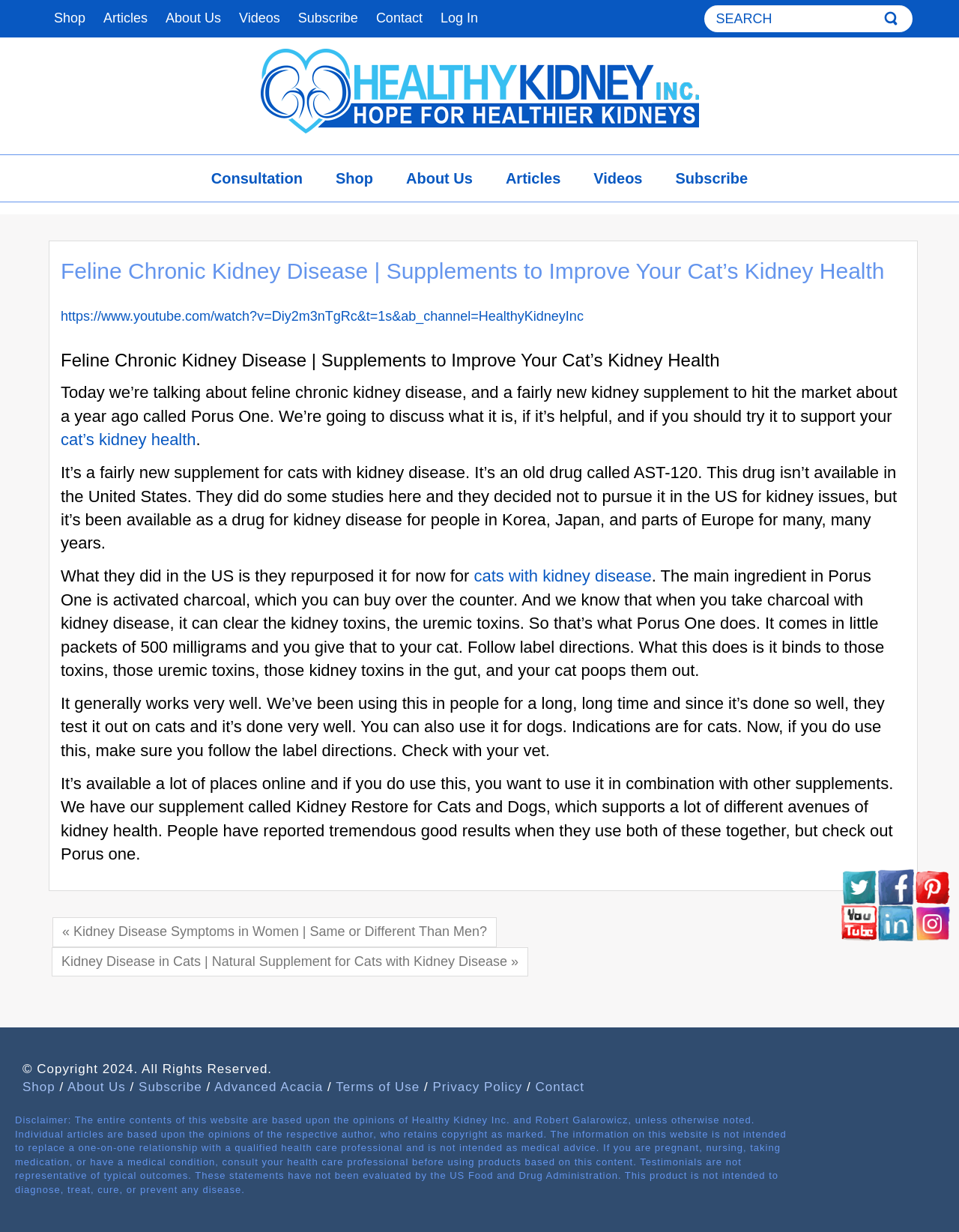Please identify the coordinates of the bounding box that should be clicked to fulfill this instruction: "Read more about GoFundMe Logo".

None